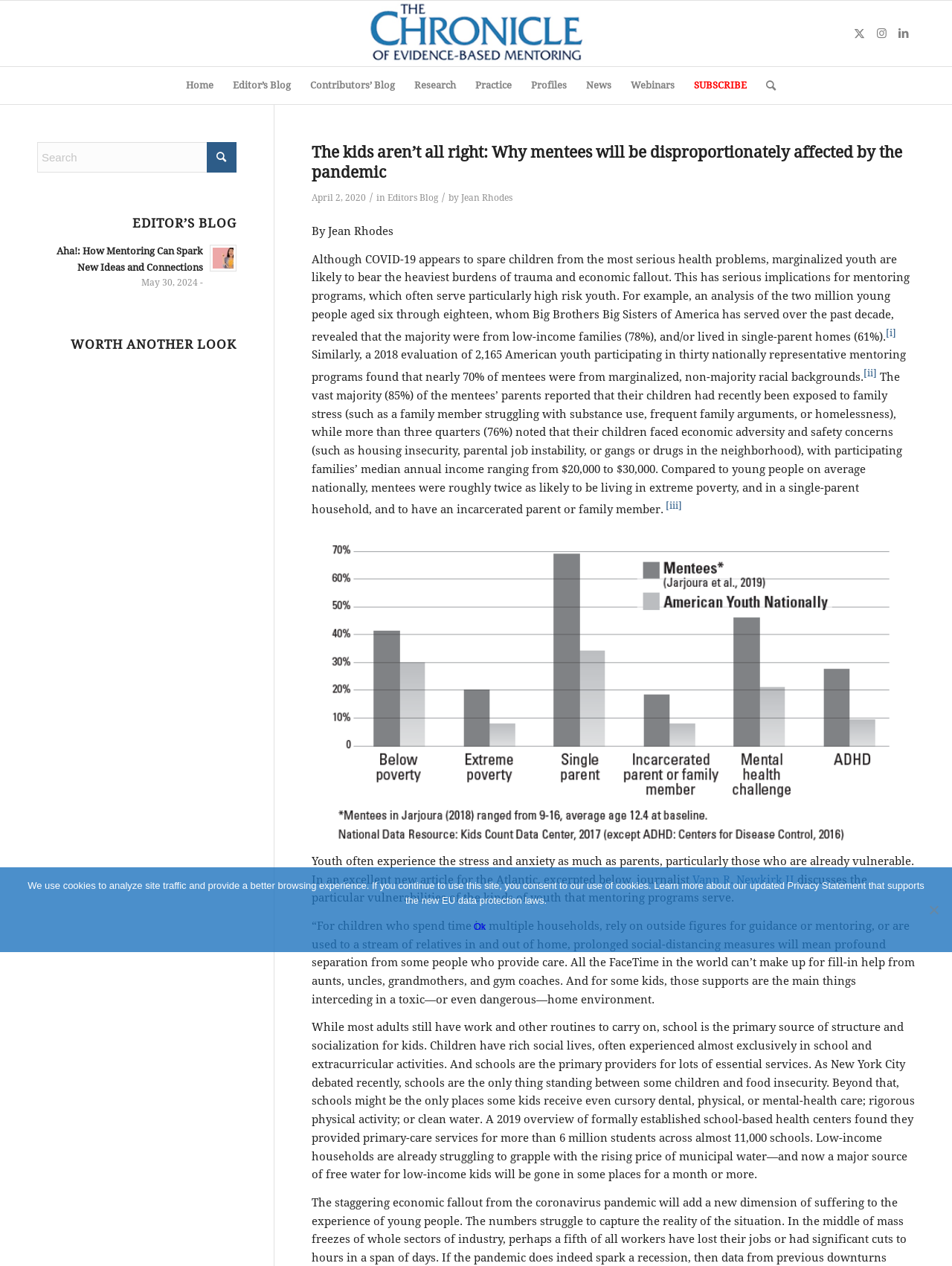Specify the bounding box coordinates of the element's region that should be clicked to achieve the following instruction: "Search for something". The bounding box coordinates consist of four float numbers between 0 and 1, in the format [left, top, right, bottom].

[0.039, 0.112, 0.248, 0.136]